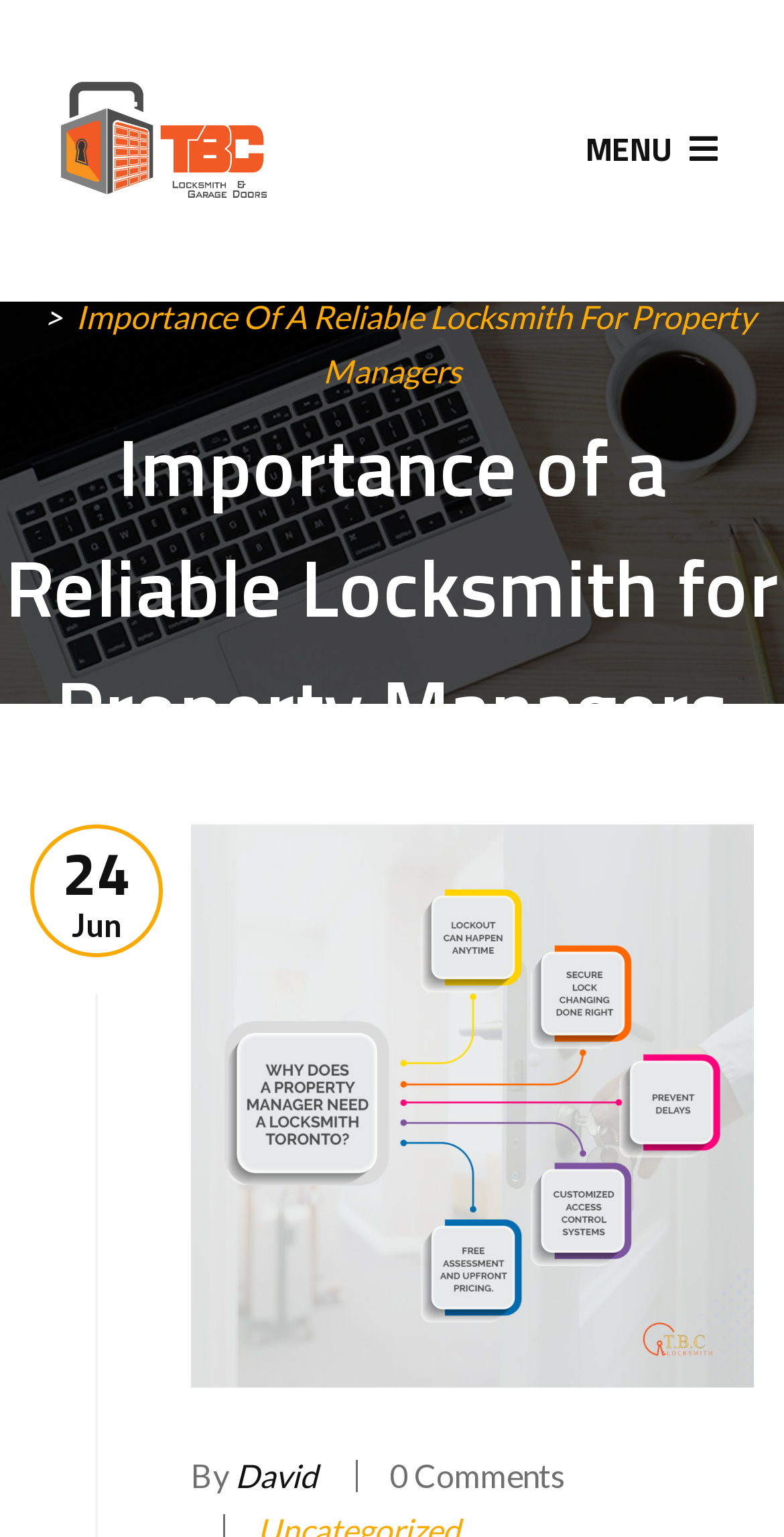What is the name of the locksmith service?
Could you please answer the question thoroughly and with as much detail as possible?

I found the answer by looking at the link element with the text 'Locksmith Toronto 24/7 Locksmith' which is located at the top of the webpage.